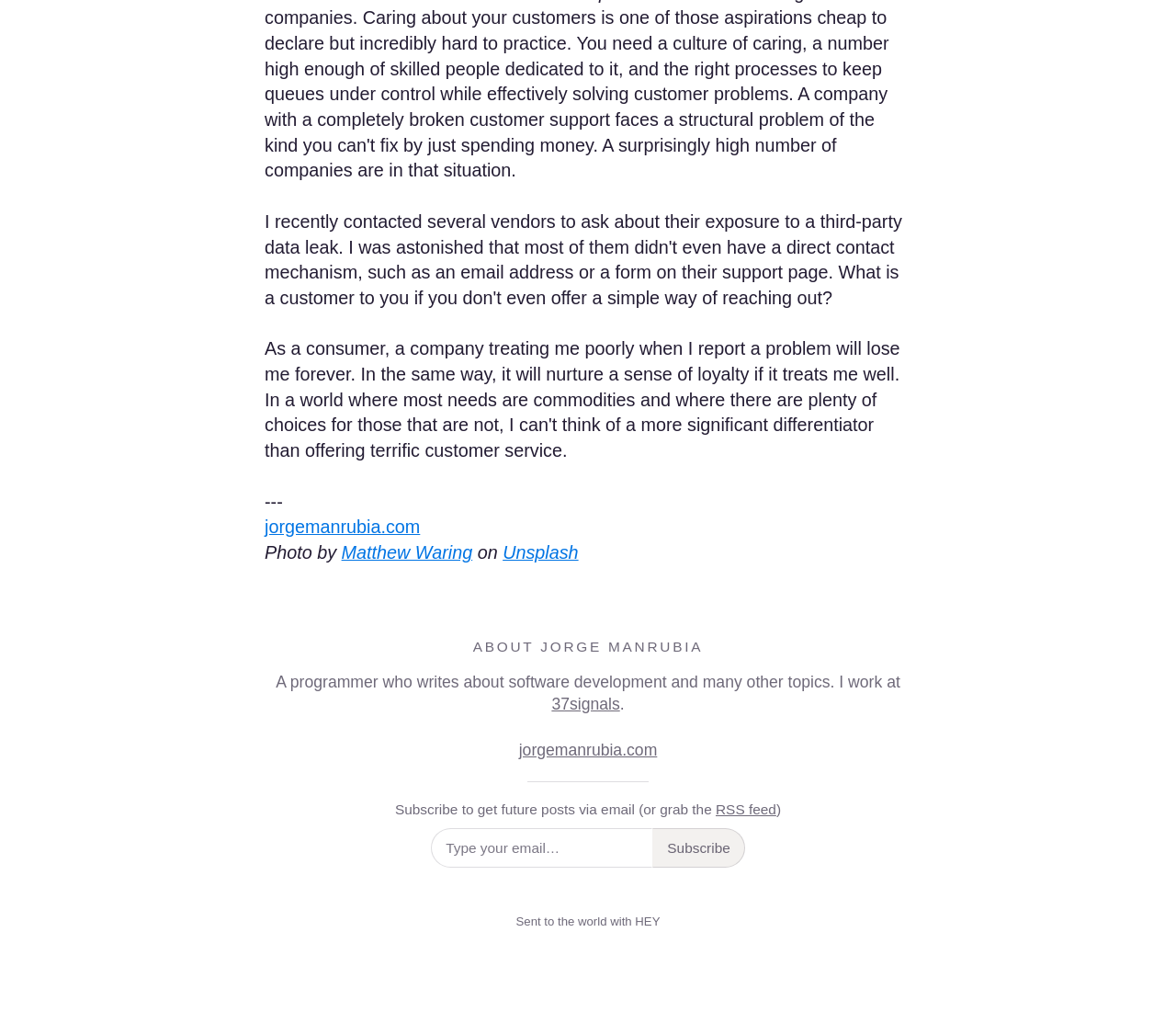Find the bounding box of the UI element described as follows: "YouTube Latham & Watkins Youtube".

None